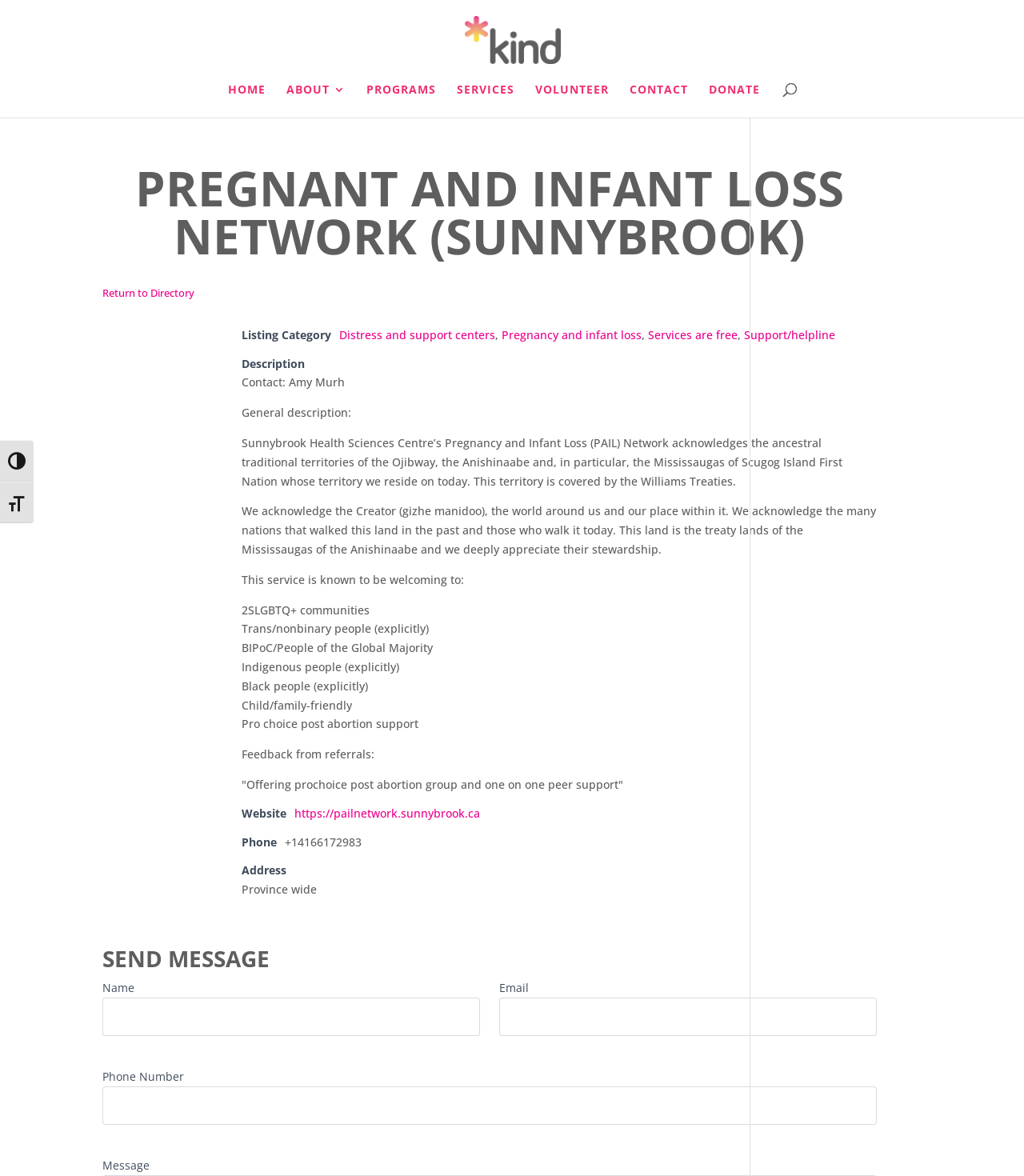Explain the webpage's design and content in an elaborate manner.

This webpage is about the Pregnancy and Infant Loss (PAIL) Network at Sunnybrook Health Sciences Centre. At the top of the page, there are two buttons to toggle high contrast and font size. Next to these buttons is a link to "Kind Space" with an accompanying image. 

Below this, there is a navigation menu with links to "HOME", "ABOUT", "PROGRAMS", "SERVICES", "VOLUNTEER", "CONTACT", and "DONATE". 

The main content of the page starts with a heading that reads "PREGNANT AND INFANT LOSS NETWORK (SUNNYBROOK)". Below this, there is a link to "Return to Directory" and some text describing the listing category. 

The page then provides information about the PAIL Network, including its contact person, Amy Murh, and a general description that acknowledges the ancestral traditional territories of the Ojibway, the Anishinaabe, and the Mississaugas of Scugog Island First Nation. 

There are several paragraphs of text that describe the network's services, including its welcoming nature to various communities, such as 2SLGBTQ+ communities, trans/nonbinary people, and Indigenous people. 

The page also provides contact information, including a website, phone number, and address. There is a section to send a message, which includes fields to enter one's name, email, phone number, and message.